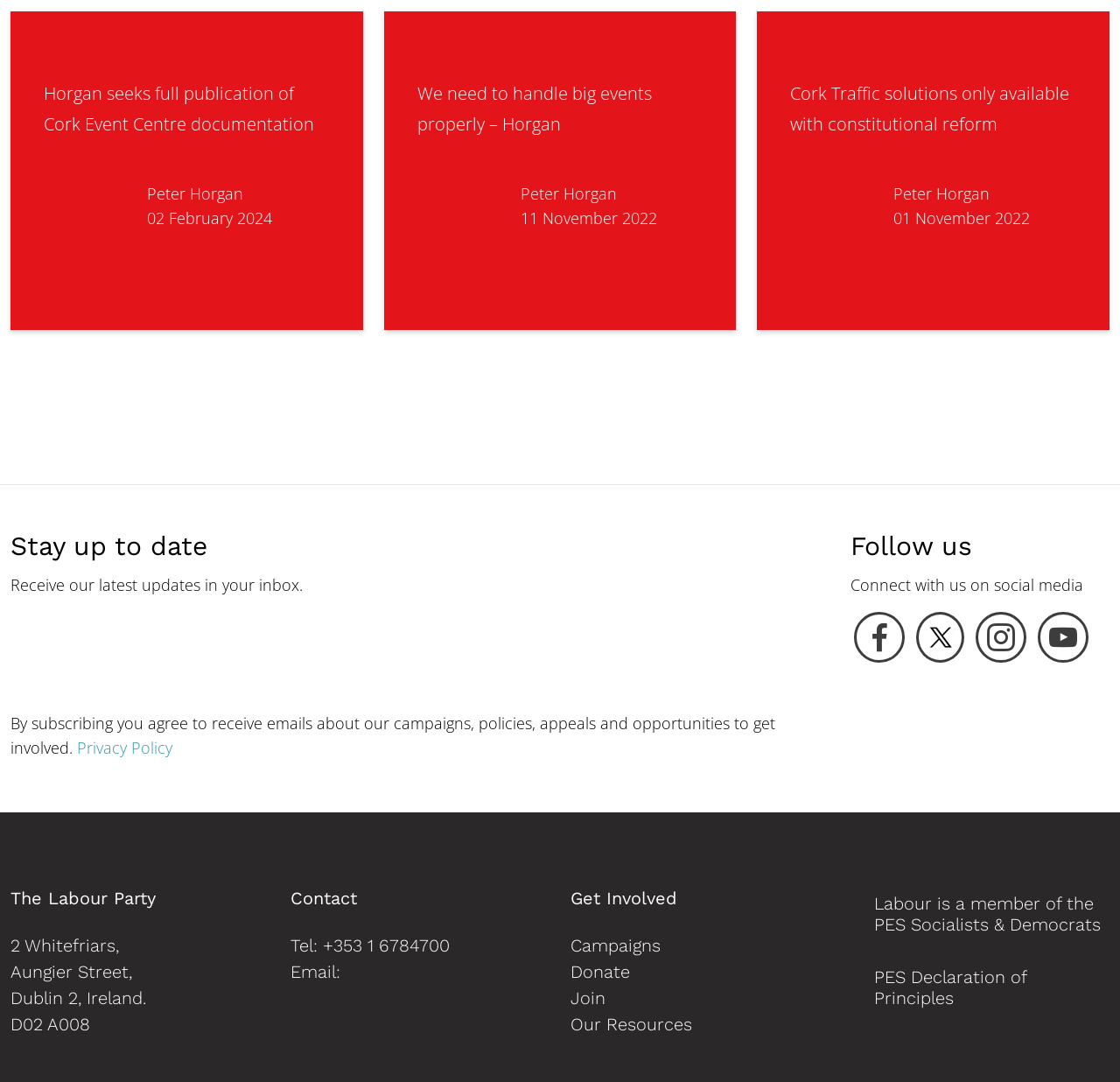Could you indicate the bounding box coordinates of the region to click in order to complete this instruction: "Click on the link to read about Horgan seeking full publication of Cork Event Centre documentation".

[0.039, 0.075, 0.28, 0.125]